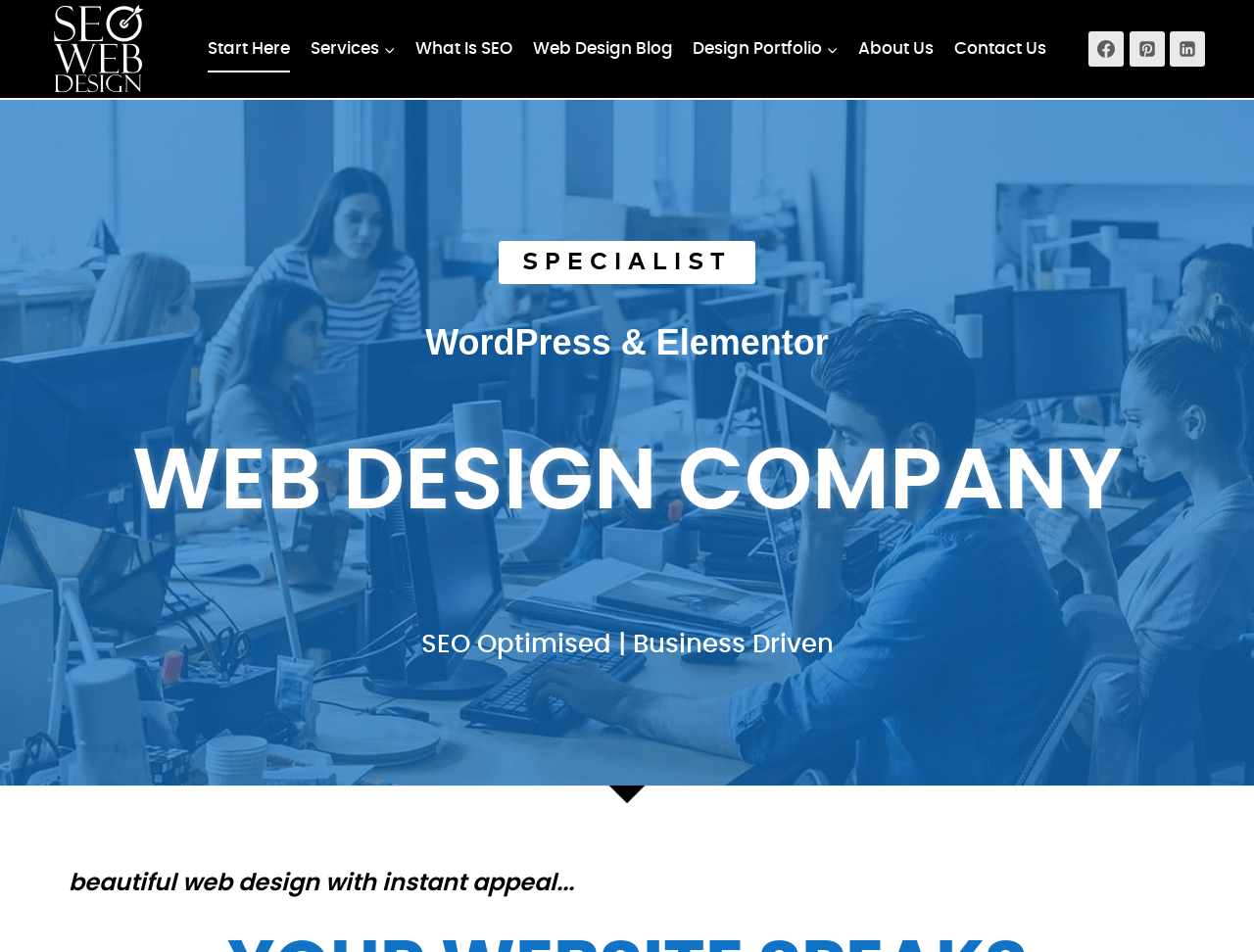Given the element description, predict the bounding box coordinates in the format (top-left x, top-left y, bottom-right x, bottom-right y), using floating point numbers between 0 and 1: Contact Us

[0.753, 0.027, 0.842, 0.076]